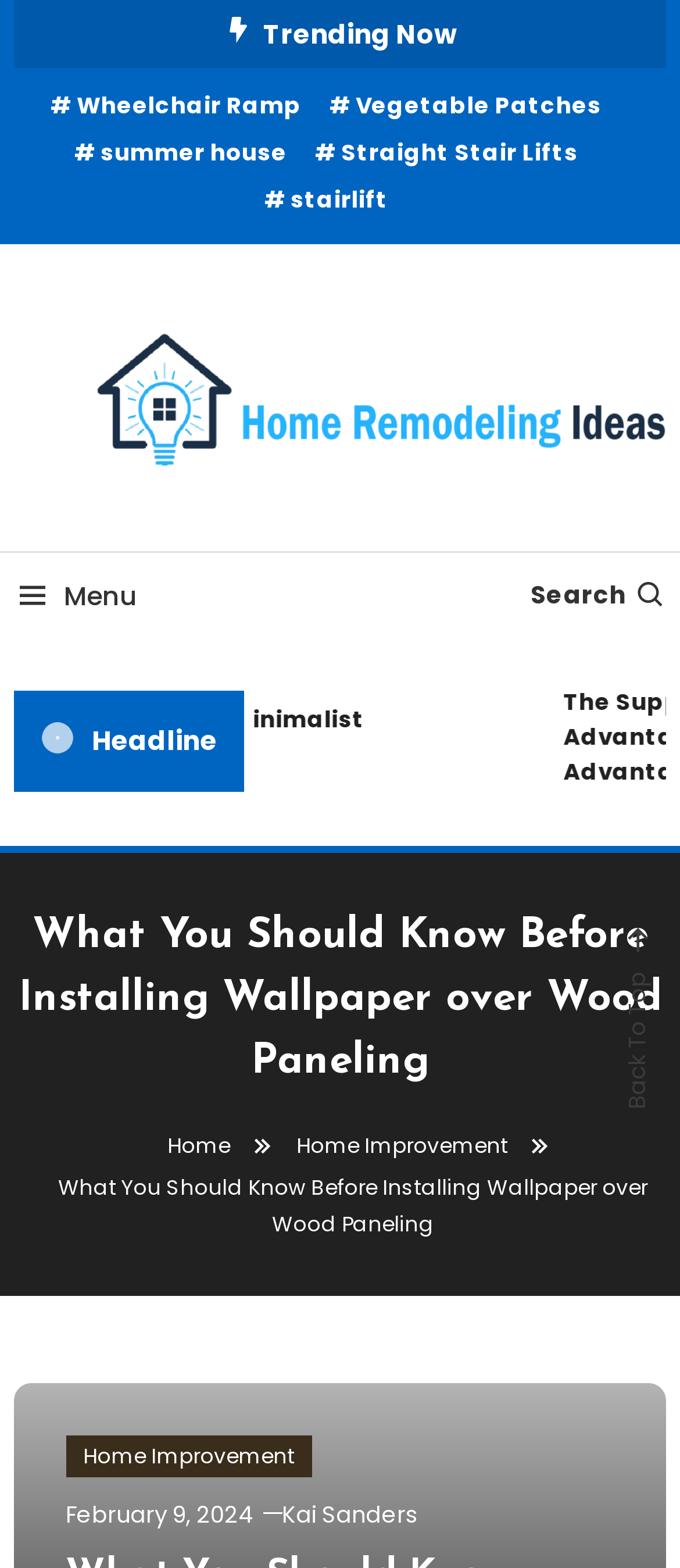What is the category of the current article?
From the image, respond using a single word or phrase.

Home Improvement